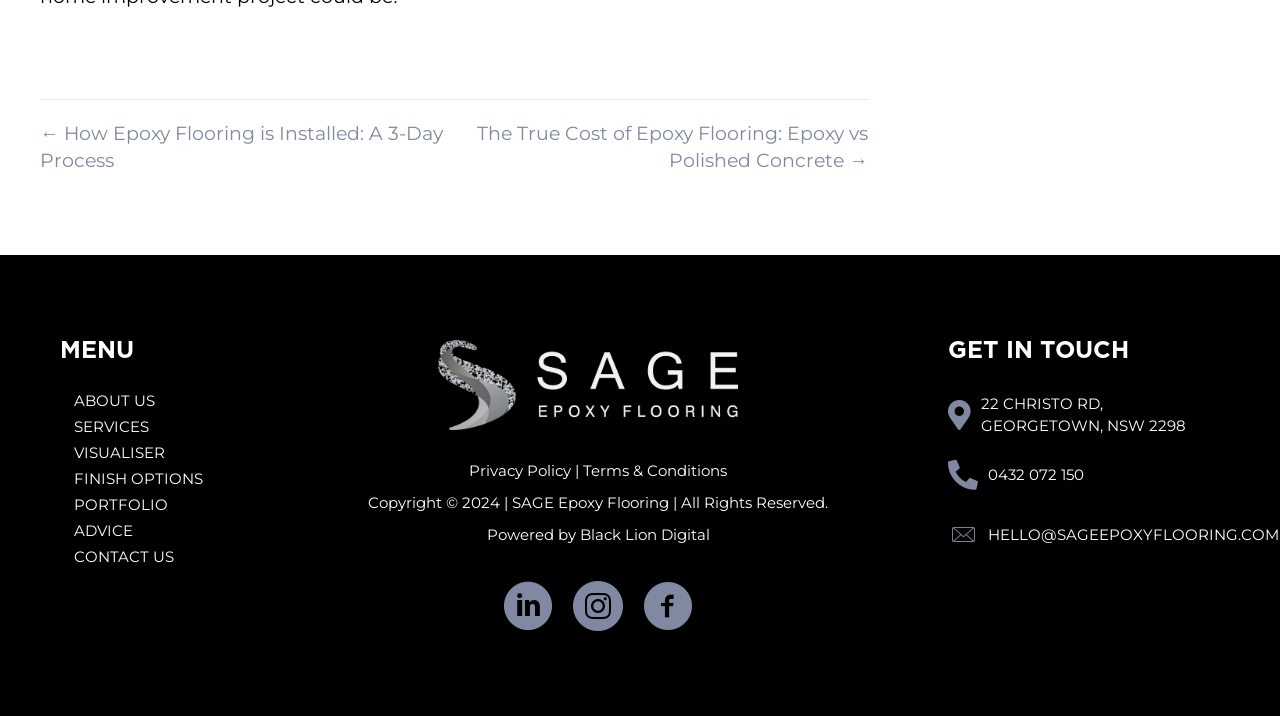Determine the bounding box for the described HTML element: "Terms & Conditions". Ensure the coordinates are four float numbers between 0 and 1 in the format [left, top, right, bottom].

[0.455, 0.645, 0.568, 0.671]